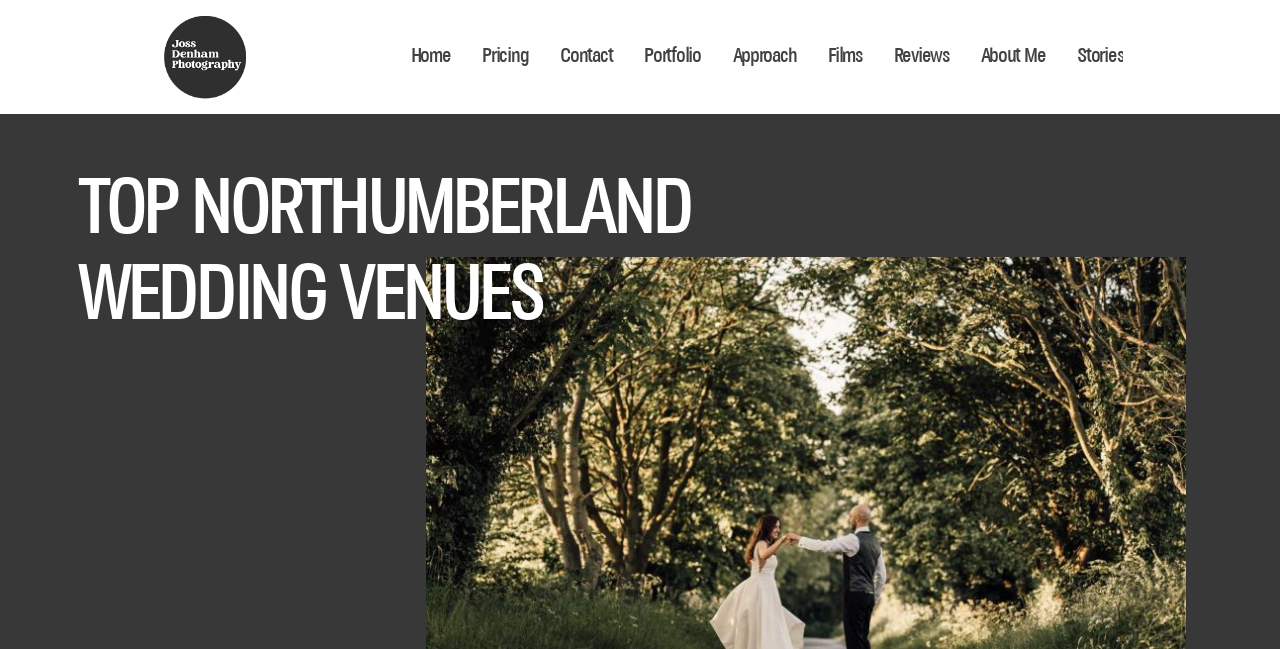Determine the bounding box coordinates of the element's region needed to click to follow the instruction: "view portfolio". Provide these coordinates as four float numbers between 0 and 1, formatted as [left, top, right, bottom].

[0.503, 0.07, 0.547, 0.106]